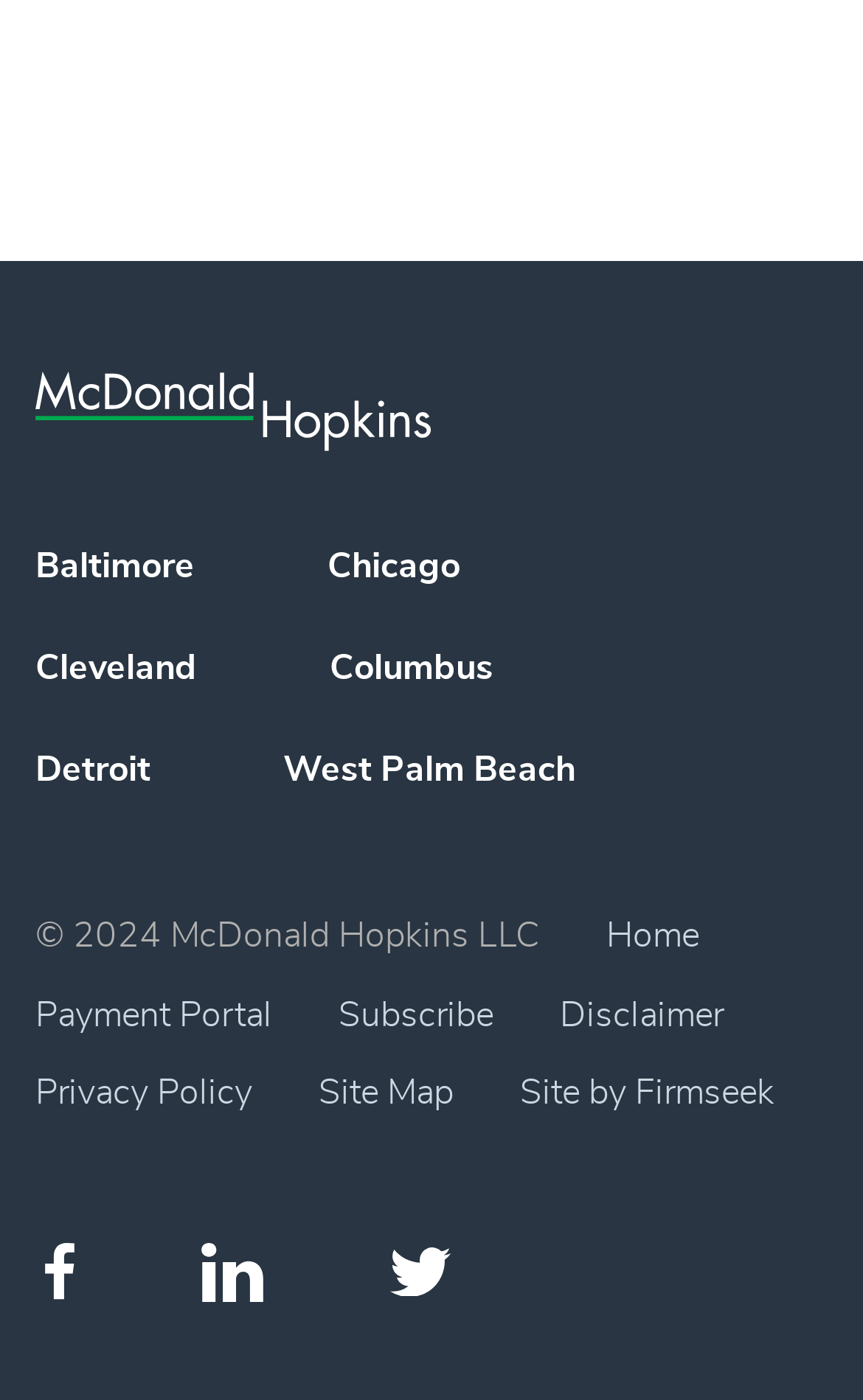Please determine the bounding box coordinates for the UI element described here. Use the format (top-left x, top-left y, bottom-right x, bottom-right y) with values bounded between 0 and 1: aria-label="Chat window"

None